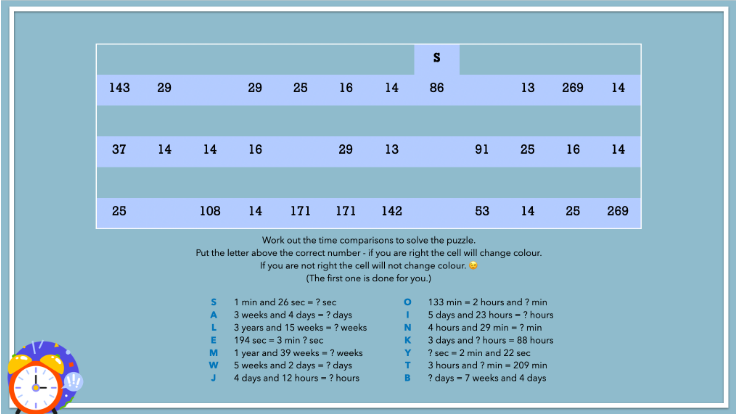How do students receive feedback on their answers?
Based on the screenshot, respond with a single word or phrase.

Instant feedback through color change